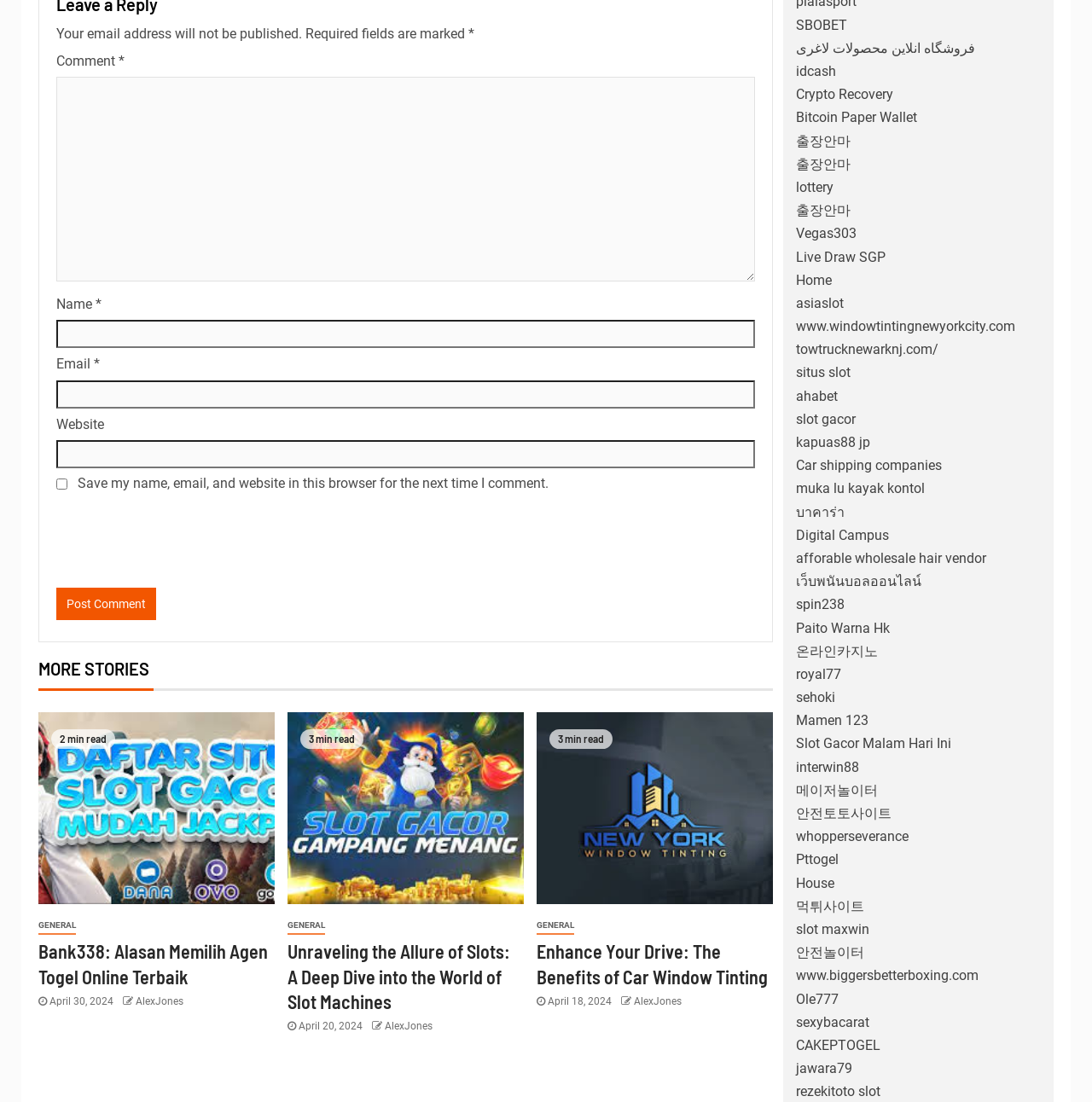Locate the bounding box coordinates of the clickable region necessary to complete the following instruction: "Click the Bank338: Alasan Memilih Agen Togel Online Terbaik link". Provide the coordinates in the format of four float numbers between 0 and 1, i.e., [left, top, right, bottom].

[0.035, 0.853, 0.245, 0.896]